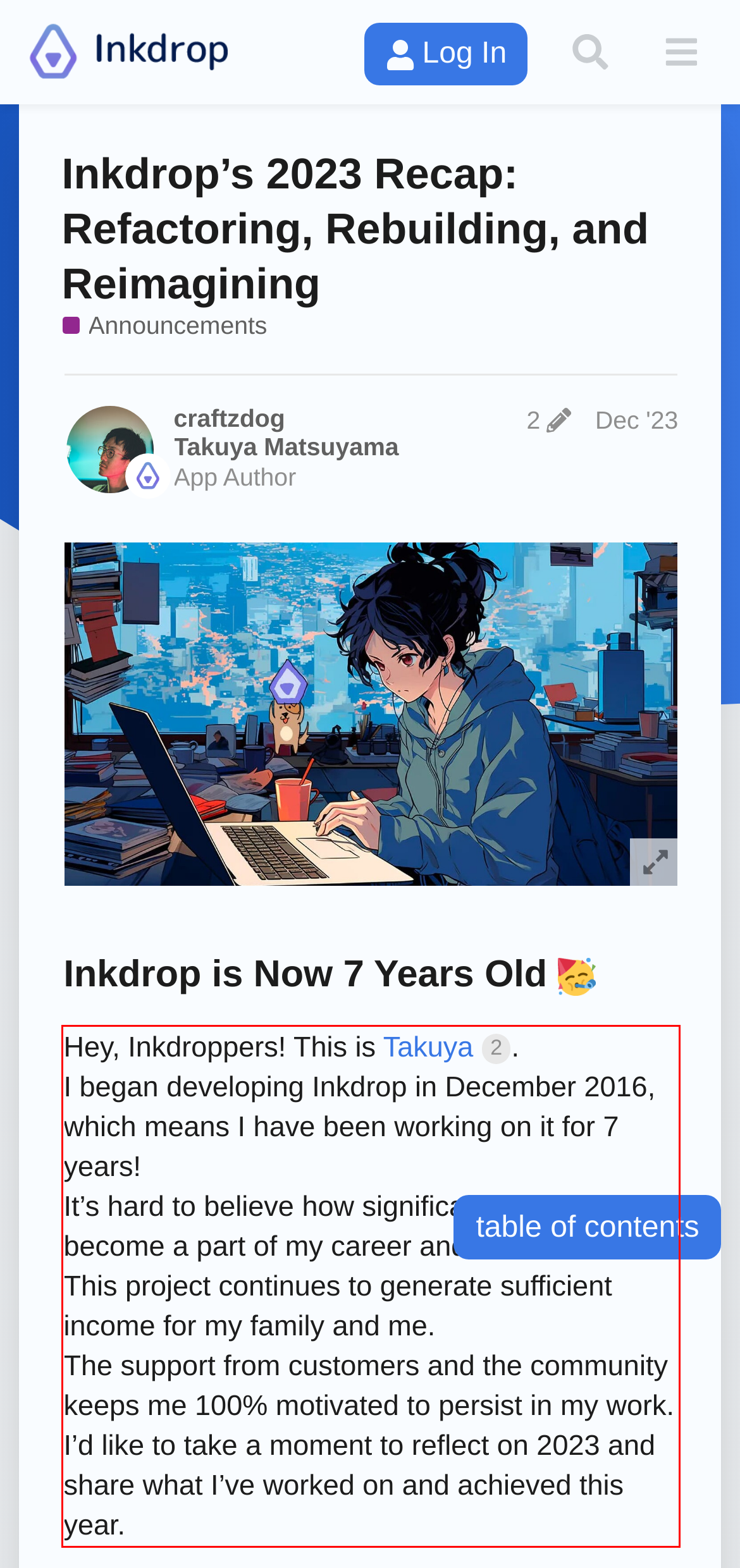Given a webpage screenshot, identify the text inside the red bounding box using OCR and extract it.

Hey, Inkdroppers! This is Takuya 2. I began developing Inkdrop in December 2016, which means I have been working on it for 7 years! It’s hard to believe how significantly it has become a part of my career and life. This project continues to generate sufficient income for my family and me. The support from customers and the community keeps me 100% motivated to persist in my work. I’d like to take a moment to reflect on 2023 and share what I’ve worked on and achieved this year.